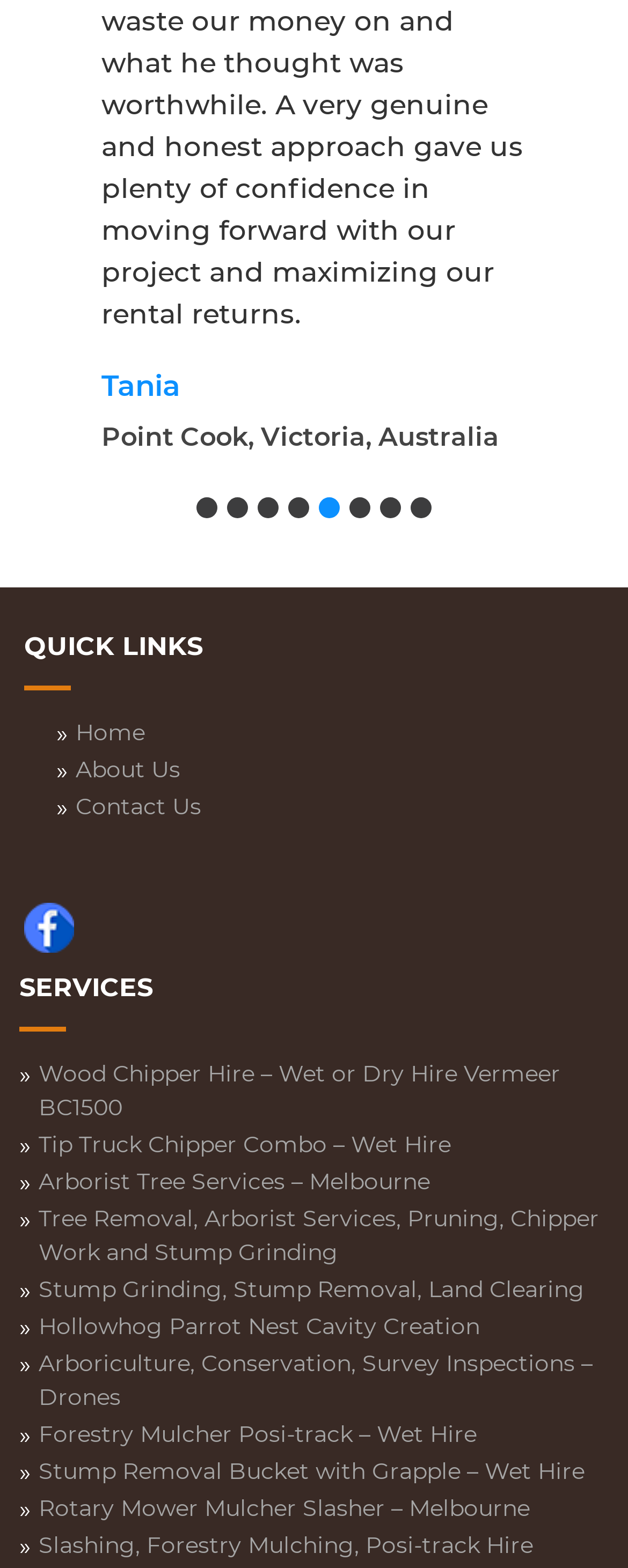Please specify the bounding box coordinates for the clickable region that will help you carry out the instruction: "Learn about Wood Chipper Hire".

[0.062, 0.676, 0.892, 0.716]